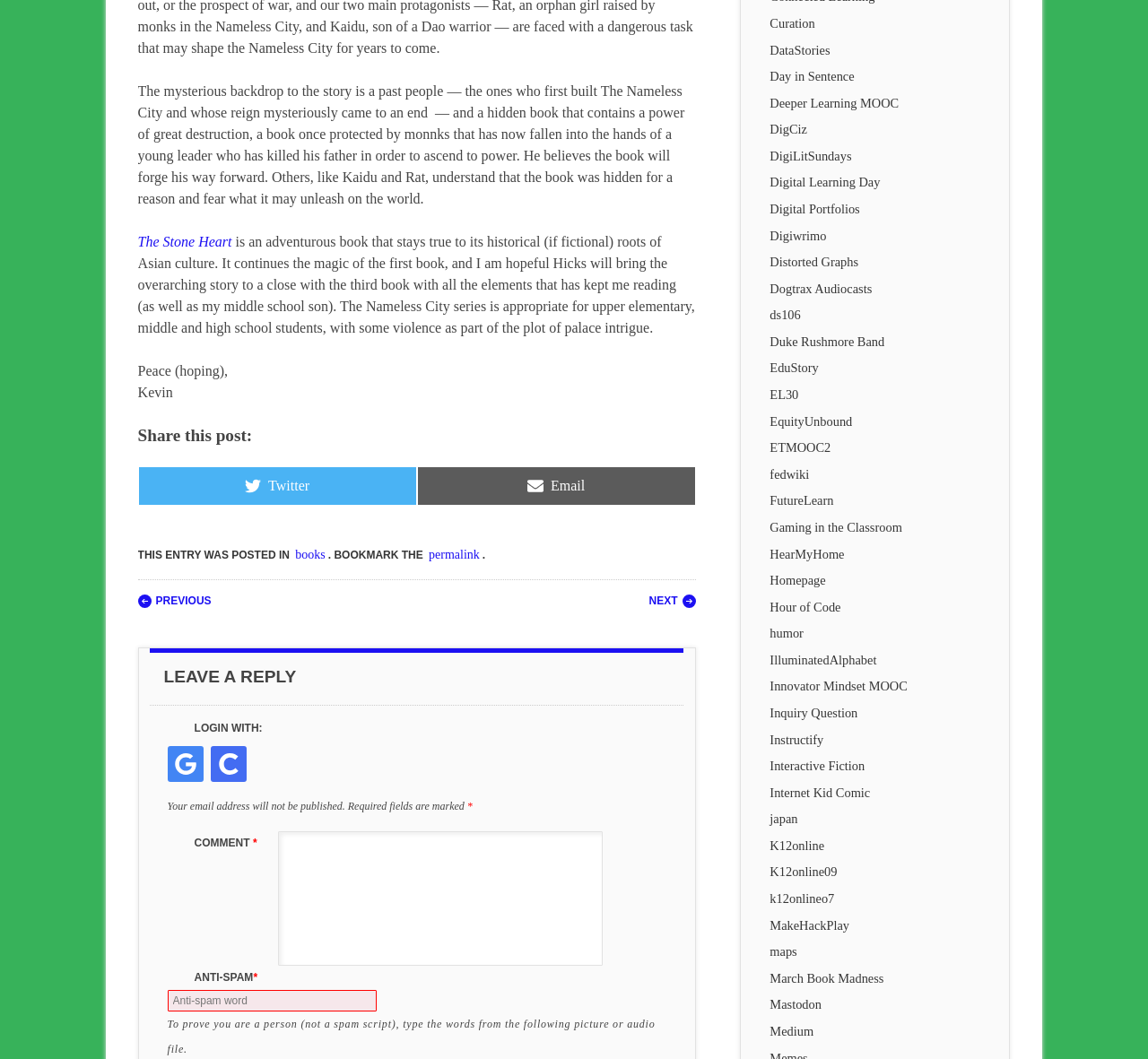Pinpoint the bounding box coordinates of the element to be clicked to execute the instruction: "Click on the 'NEXT' link".

[0.565, 0.561, 0.606, 0.573]